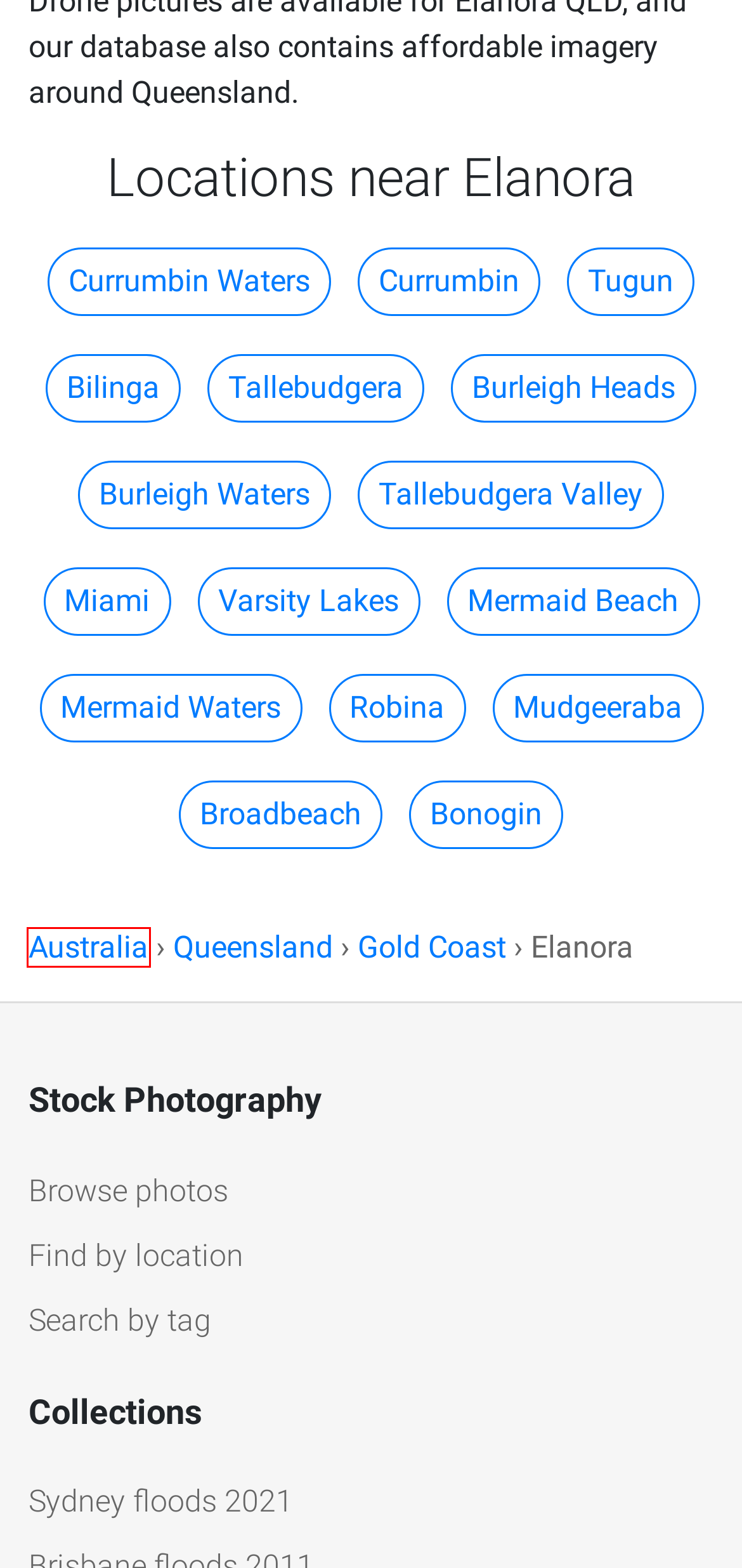You are provided with a screenshot of a webpage where a red rectangle bounding box surrounds an element. Choose the description that best matches the new webpage after clicking the element in the red bounding box. Here are the choices:
A. Latest Aerial Images of Sydney, NSW Floods 2021
B. High quality snapshot of Elanora taken in 2020.
C. Aerial pics of Gold Coast, QLD
D. Find photos by tags
E. Stock image of Elanora.
F. Pic of Elanora, Queensland.
G. Queensland
H. Australia

H